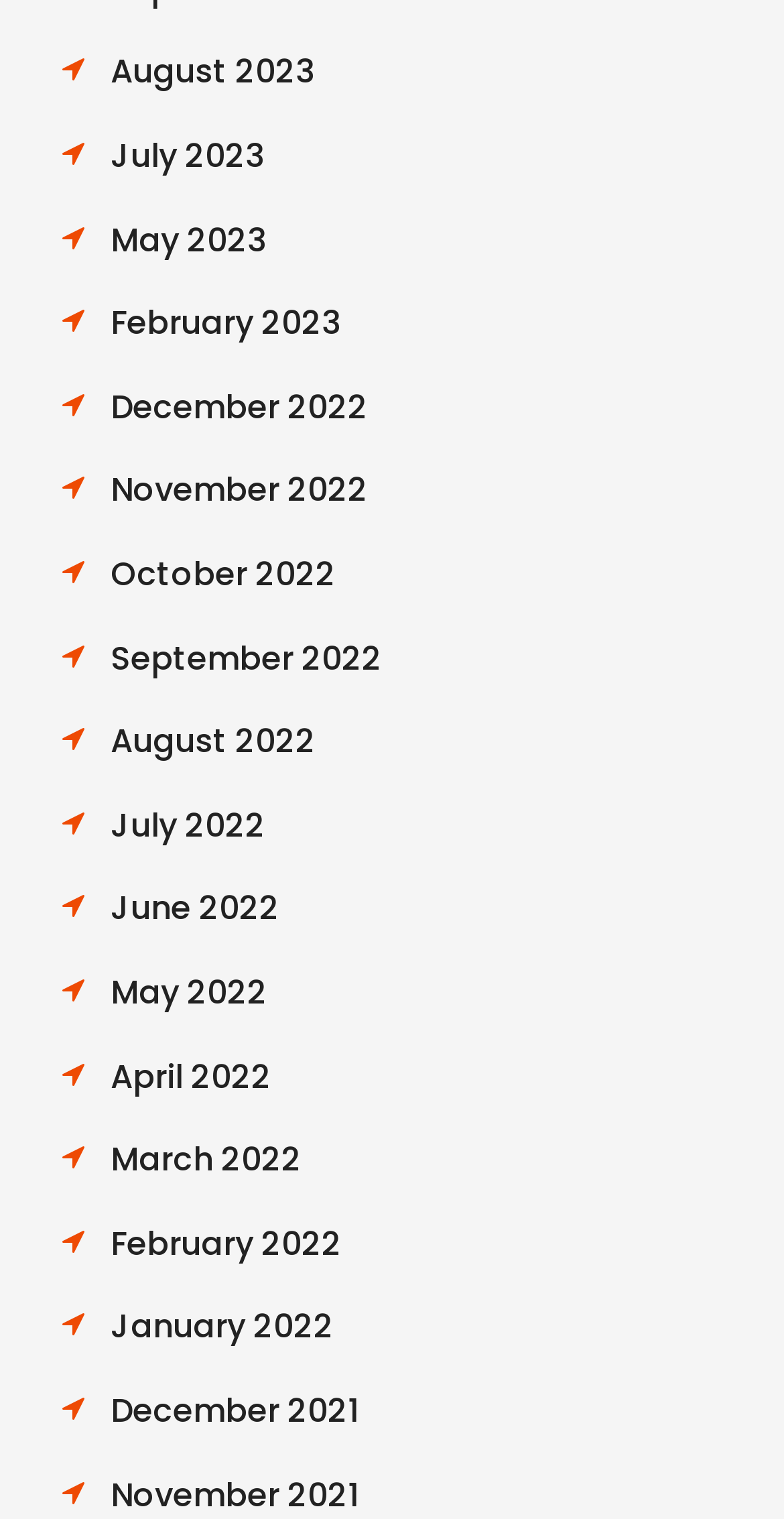How many months are listed in 2022?
Please interpret the details in the image and answer the question thoroughly.

I can count the number of links that correspond to months in 2022, which are 'December 2022', 'November 2022', ..., 'January 2022'. There are 12 links in total.